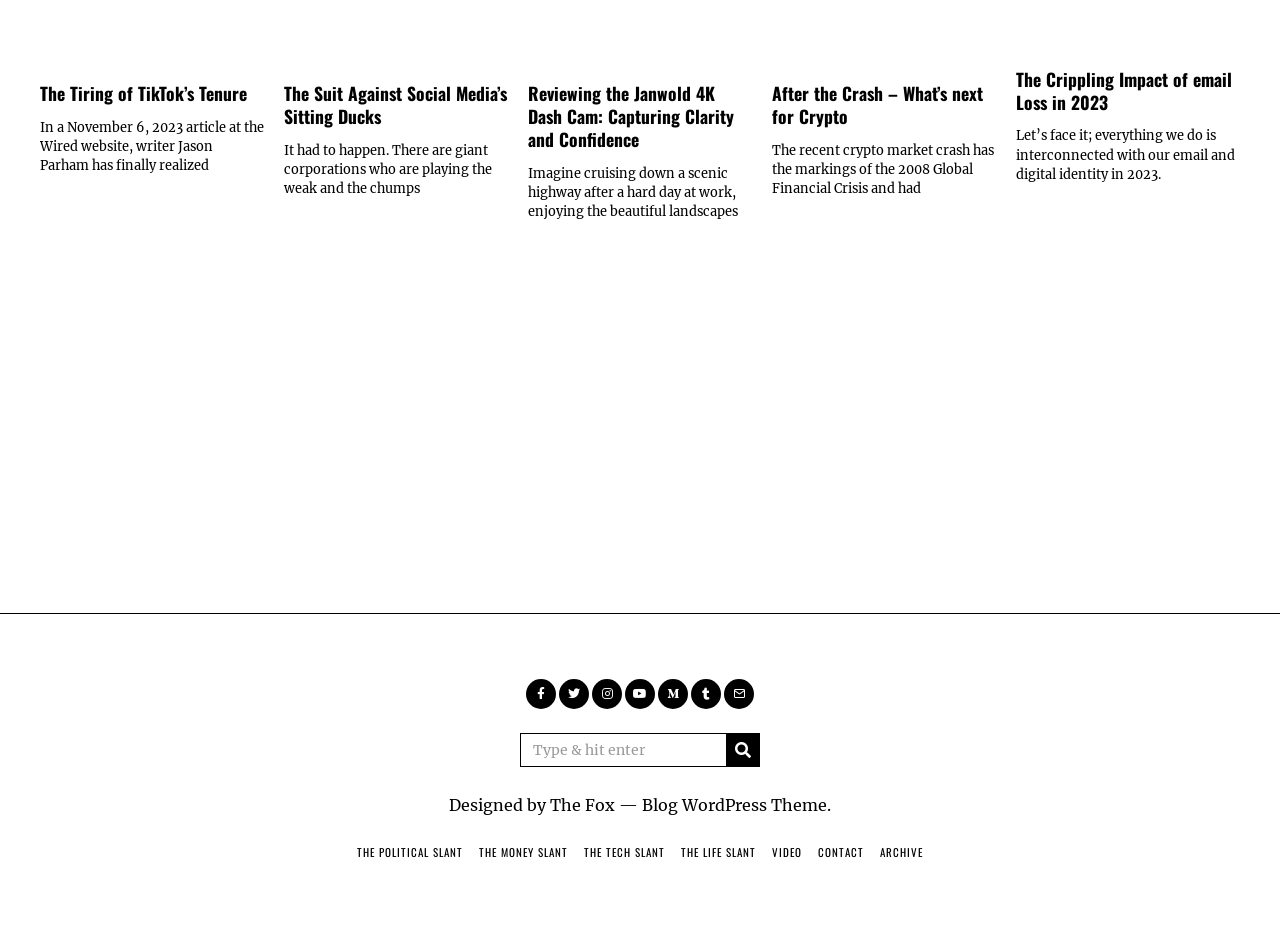Identify the bounding box coordinates of the clickable region required to complete the instruction: "Search for something". The coordinates should be given as four float numbers within the range of 0 and 1, i.e., [left, top, right, bottom].

[0.406, 0.789, 0.594, 0.825]